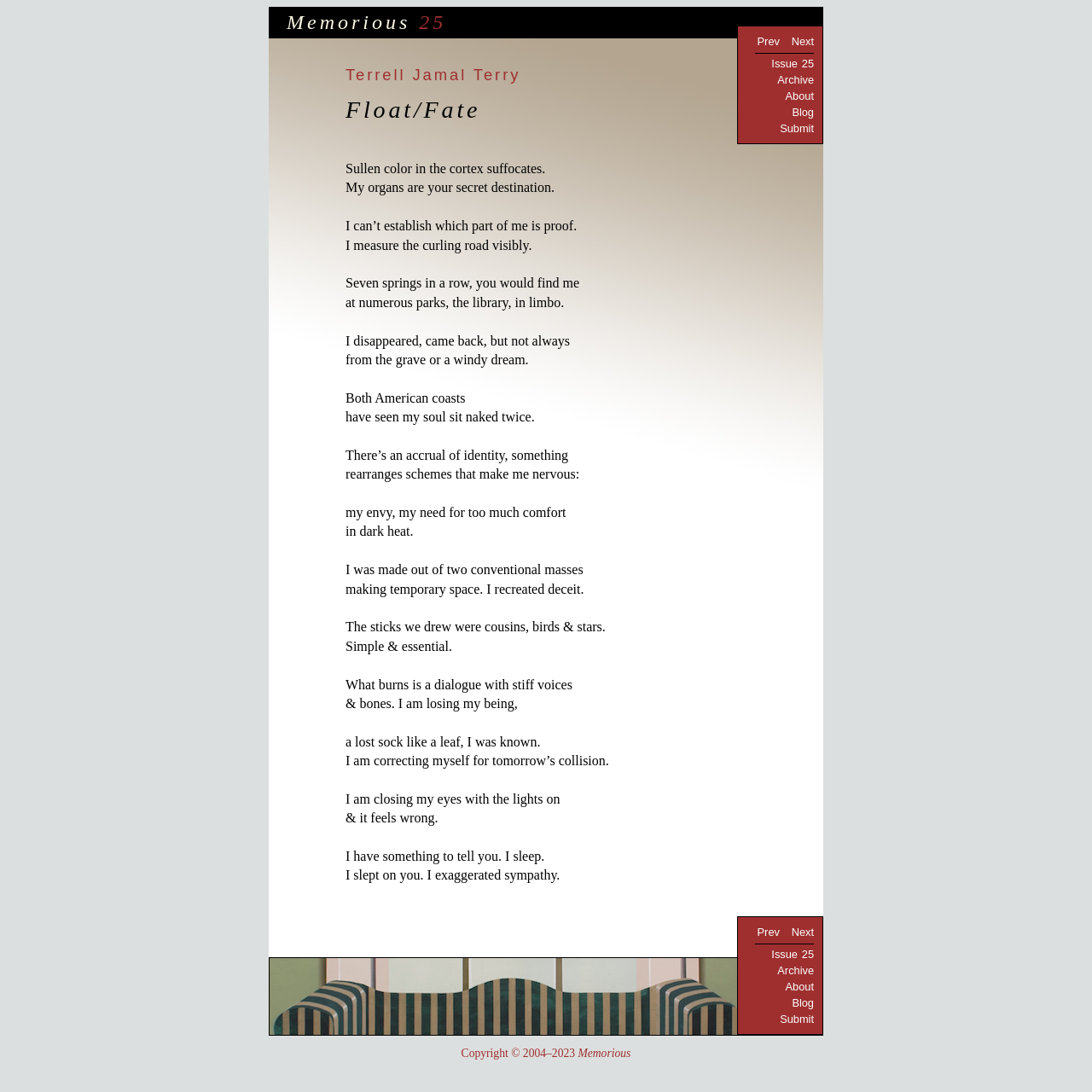Using the information in the image, give a detailed answer to the following question: How many links are there at the top of the page?

There are 7 links at the top of the page, including 'Memorious', '25', 'Prev', 'Next', 'Issue 25', 'Archive', and 'About'.